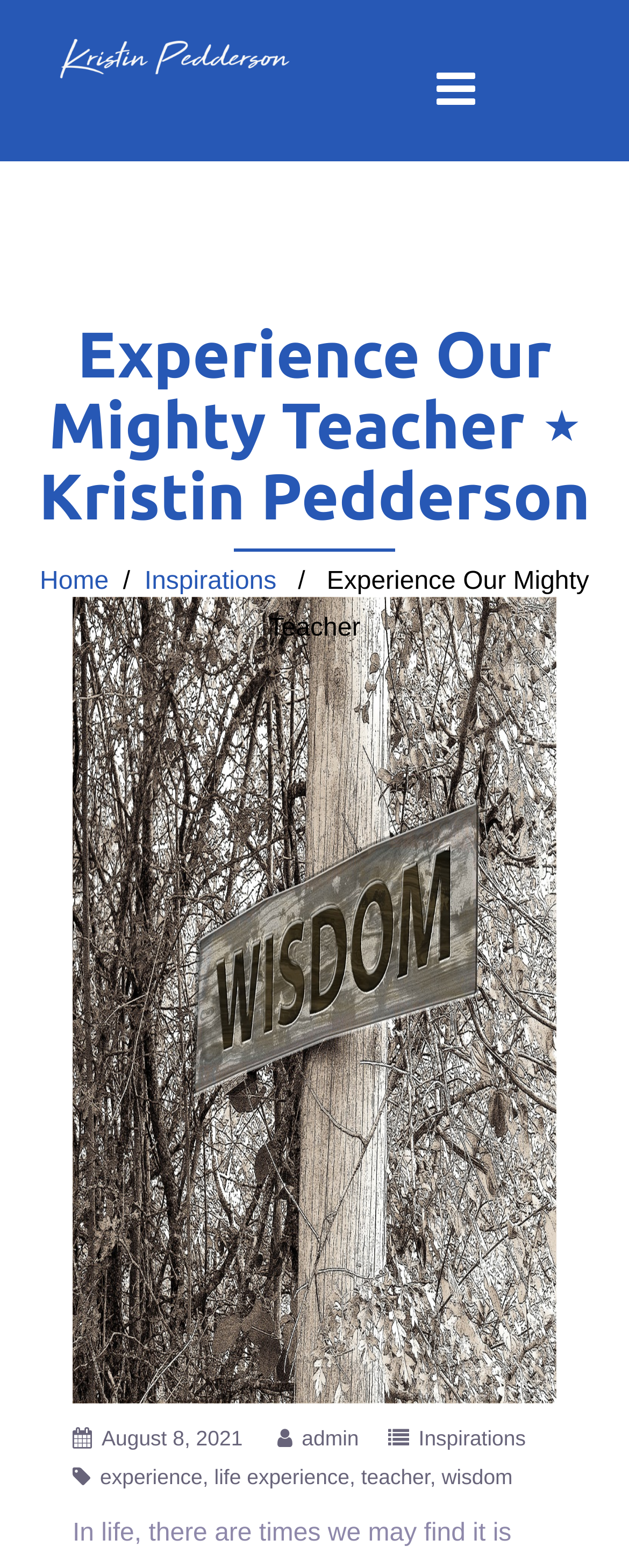How many categories are listed at the bottom of the webpage?
Give a single word or phrase as your answer by examining the image.

4